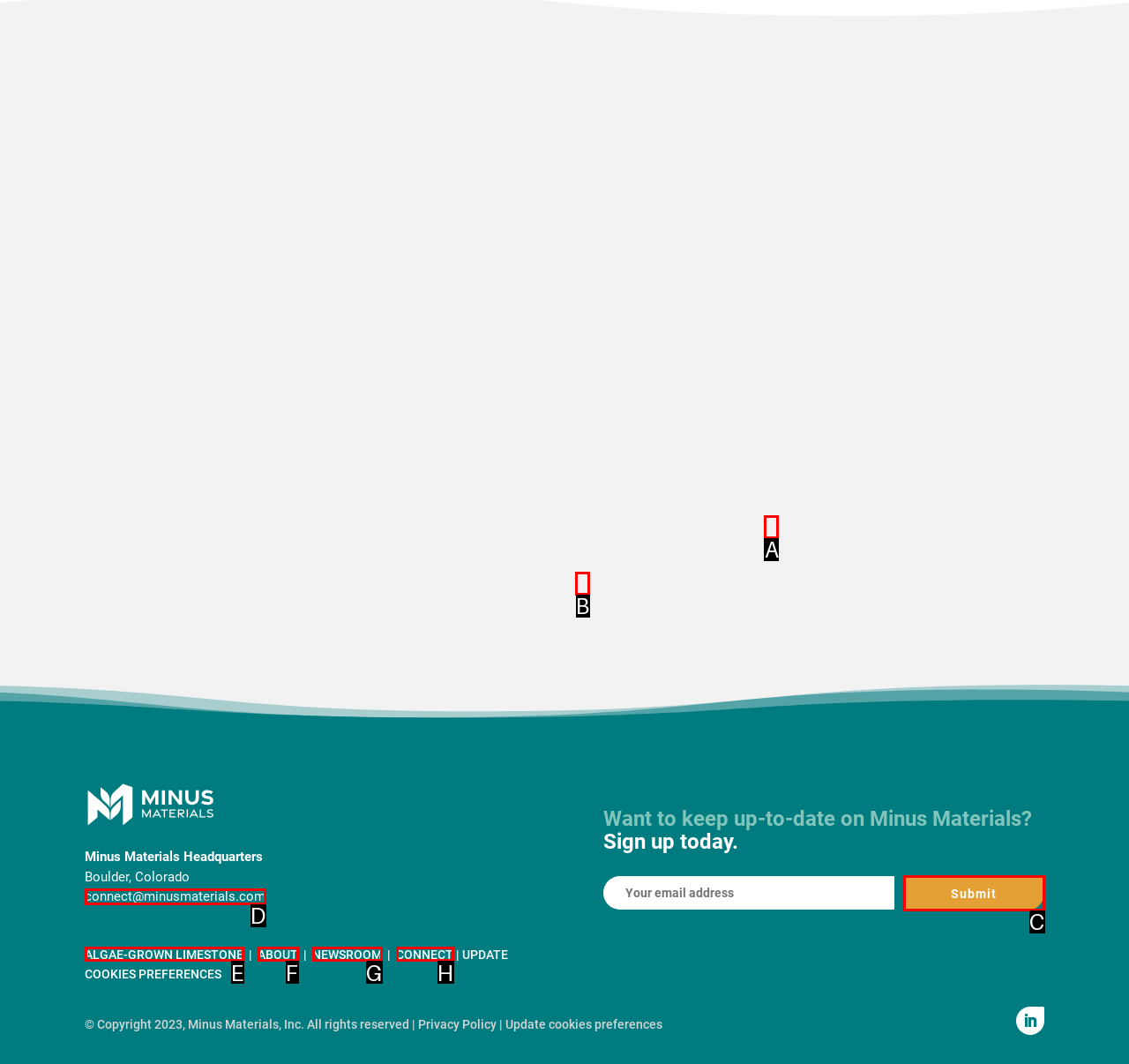Tell me which one HTML element I should click to complete this task: Submit your email address Answer with the option's letter from the given choices directly.

C